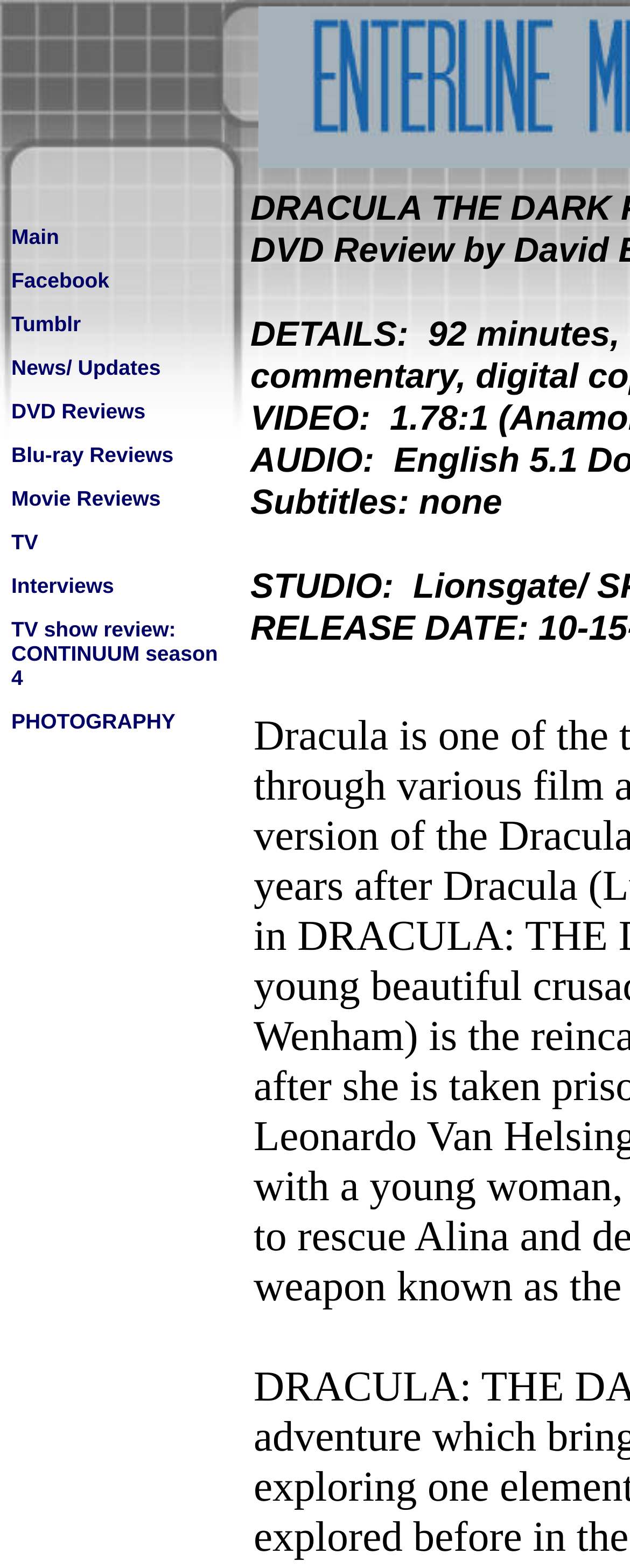Answer the following inquiry with a single word or phrase:
What is the last category in the main table?

PHOTOGRAPHY